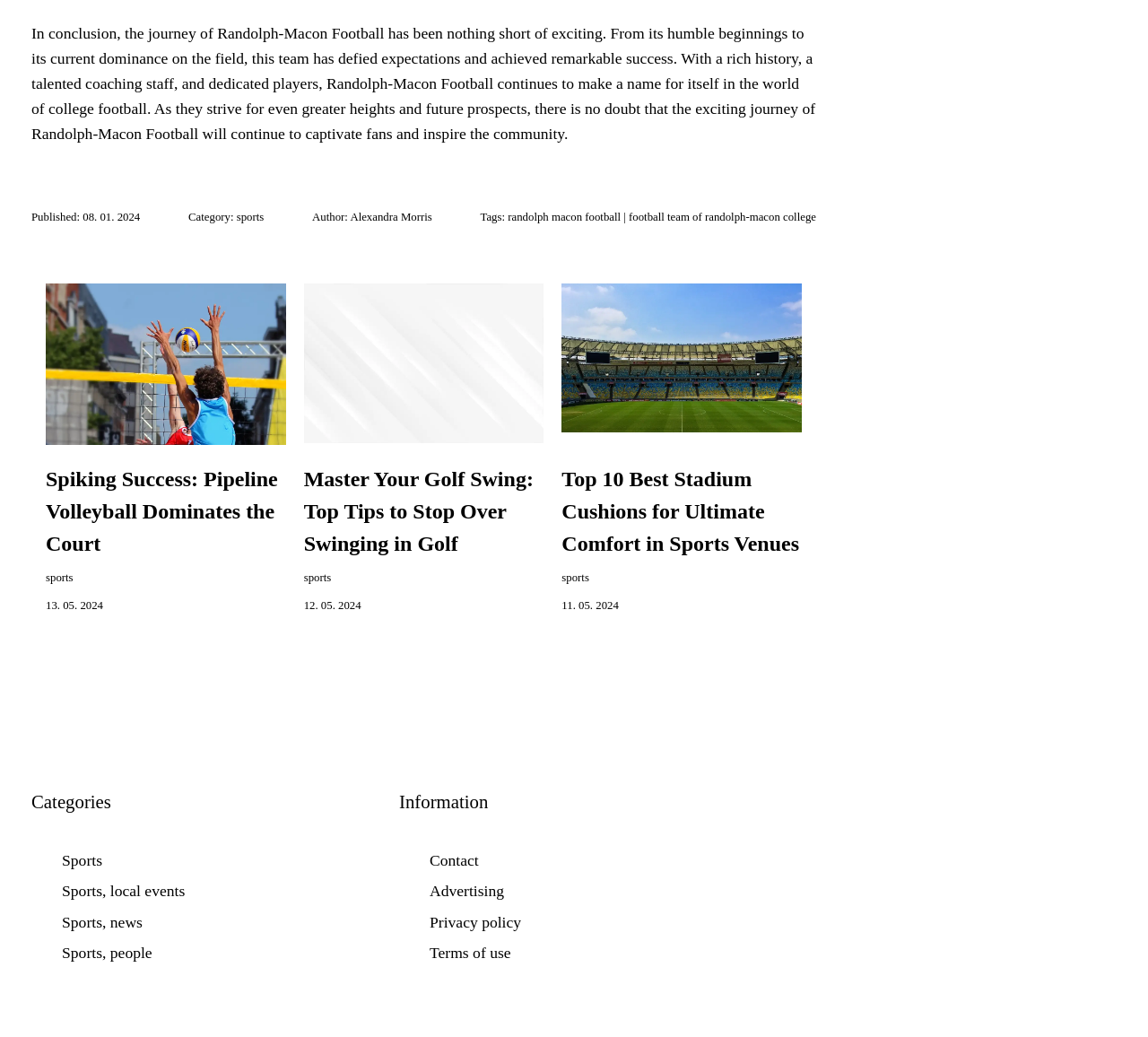Please find and report the bounding box coordinates of the element to click in order to perform the following action: "Click on the link to Pipeline Volleyball". The coordinates should be expressed as four float numbers between 0 and 1, in the format [left, top, right, bottom].

[0.04, 0.341, 0.249, 0.358]